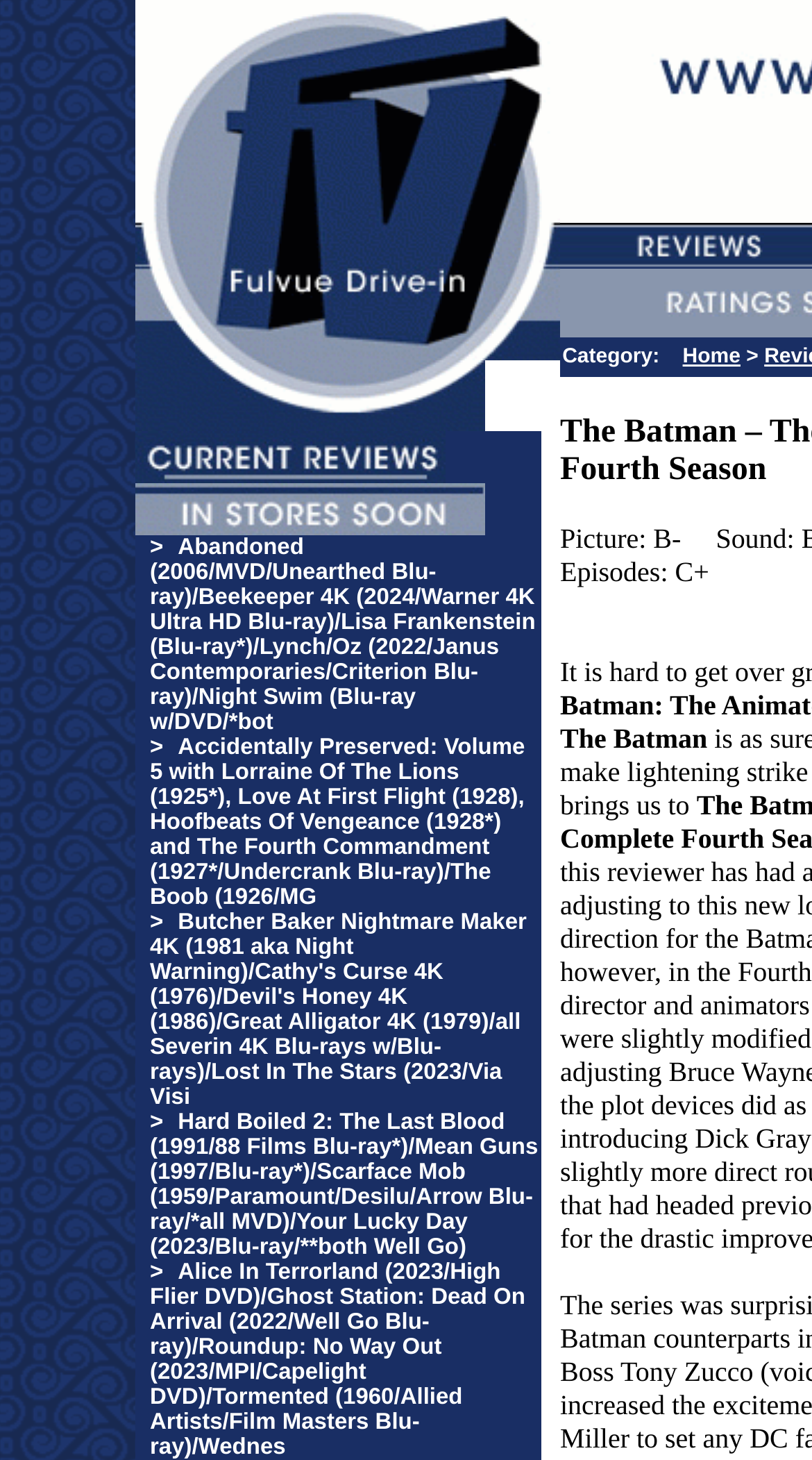Identify the bounding box coordinates for the UI element mentioned here: "alt="DVD Reviews, SACD Reviews"". Provide the coordinates as four float values between 0 and 1, i.e., [left, top, right, bottom].

[0.783, 0.158, 0.942, 0.183]